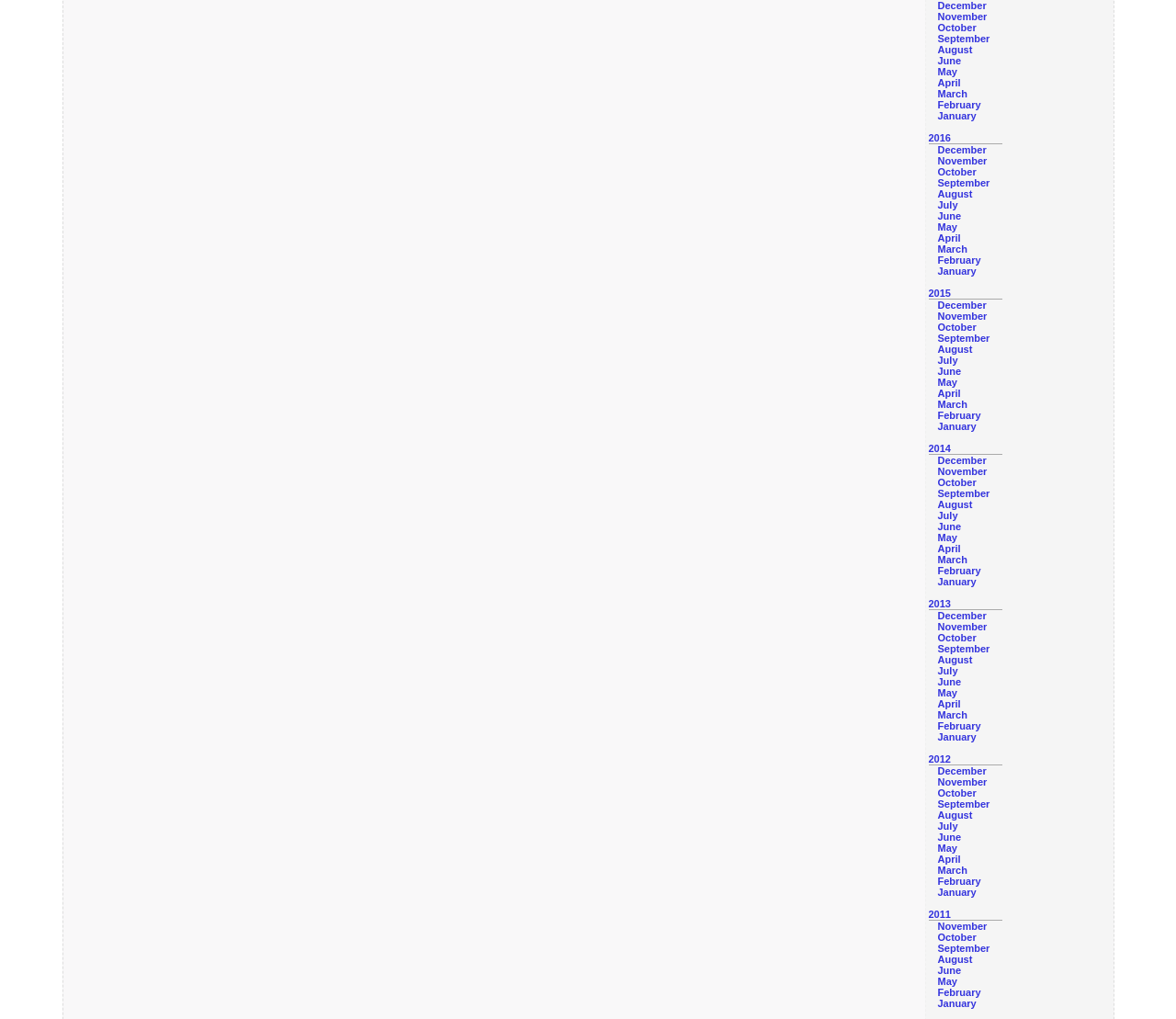Provide a one-word or brief phrase answer to the question:
Are the months listed in chronological order?

Yes